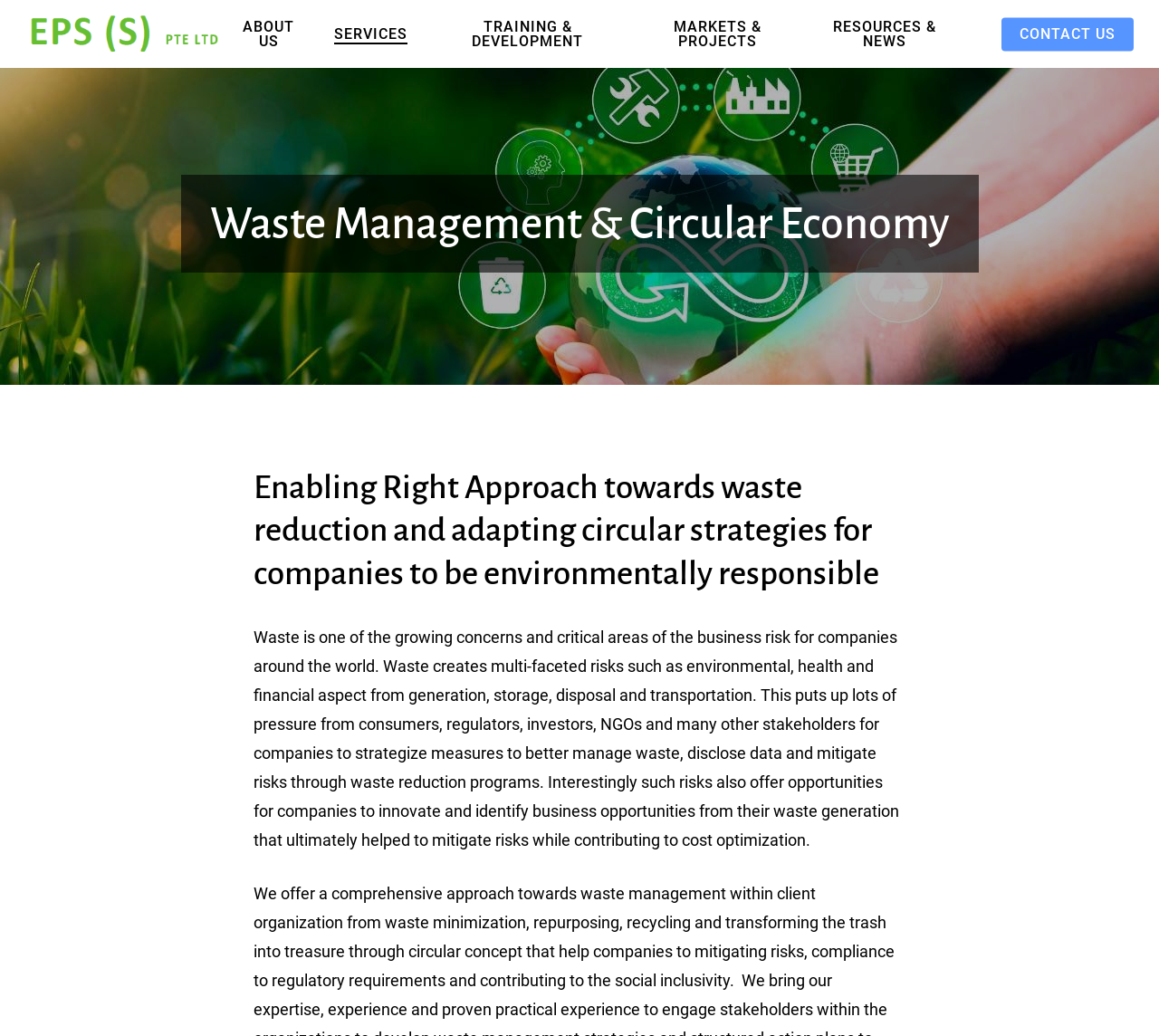What is the company's focus?
Utilize the image to construct a detailed and well-explained answer.

Based on the webpage's title and the first heading, it is clear that the company's focus is on waste management and circular economy.